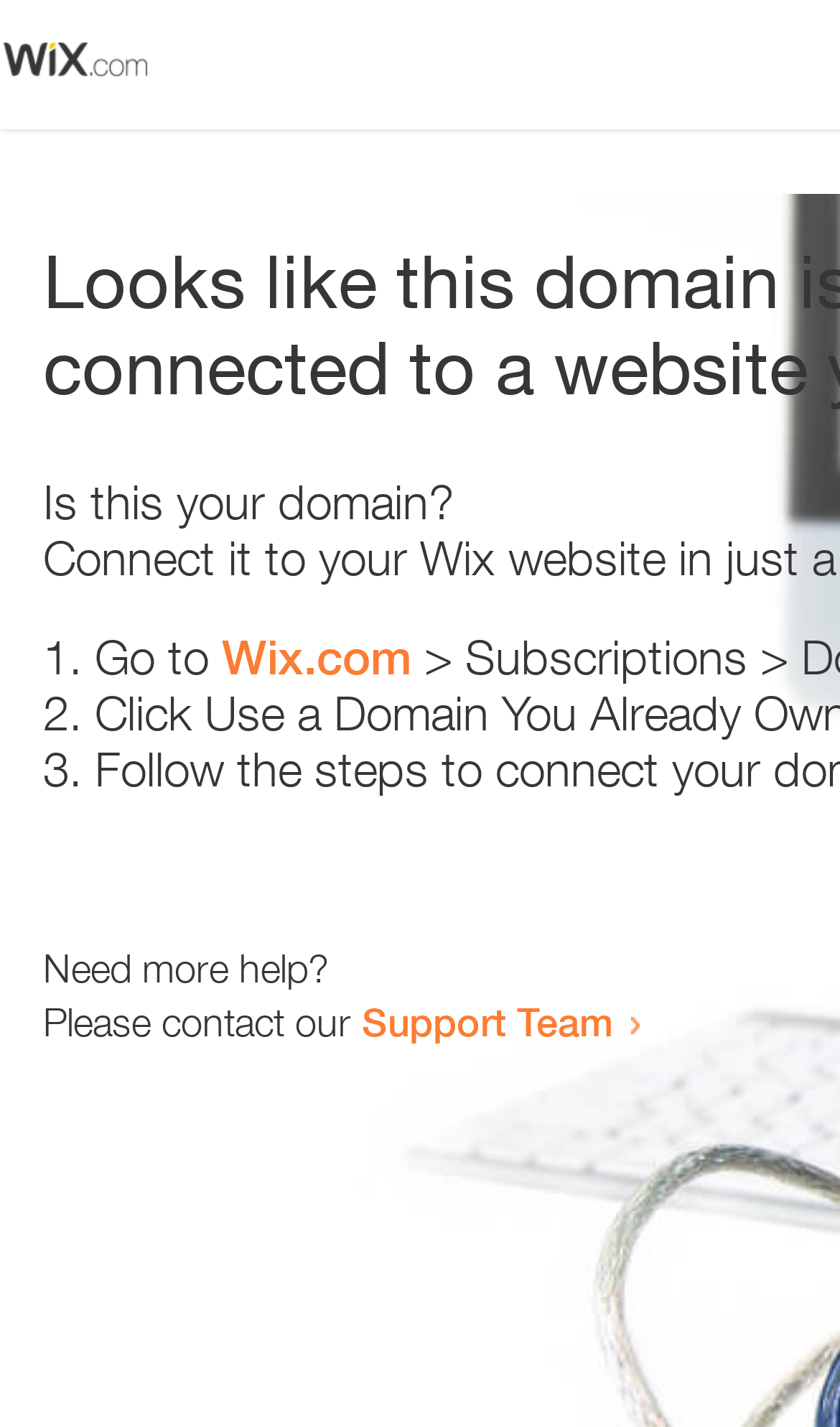Please analyze the image and provide a thorough answer to the question:
What is the purpose of the webpage?

The question is asking about the purpose of the webpage. The answer is 'Error resolution' because the webpage appears to be providing steps to resolve an issue with a domain, and the text 'Is this your domain?' suggests that the webpage is trying to help the user resolve an error.